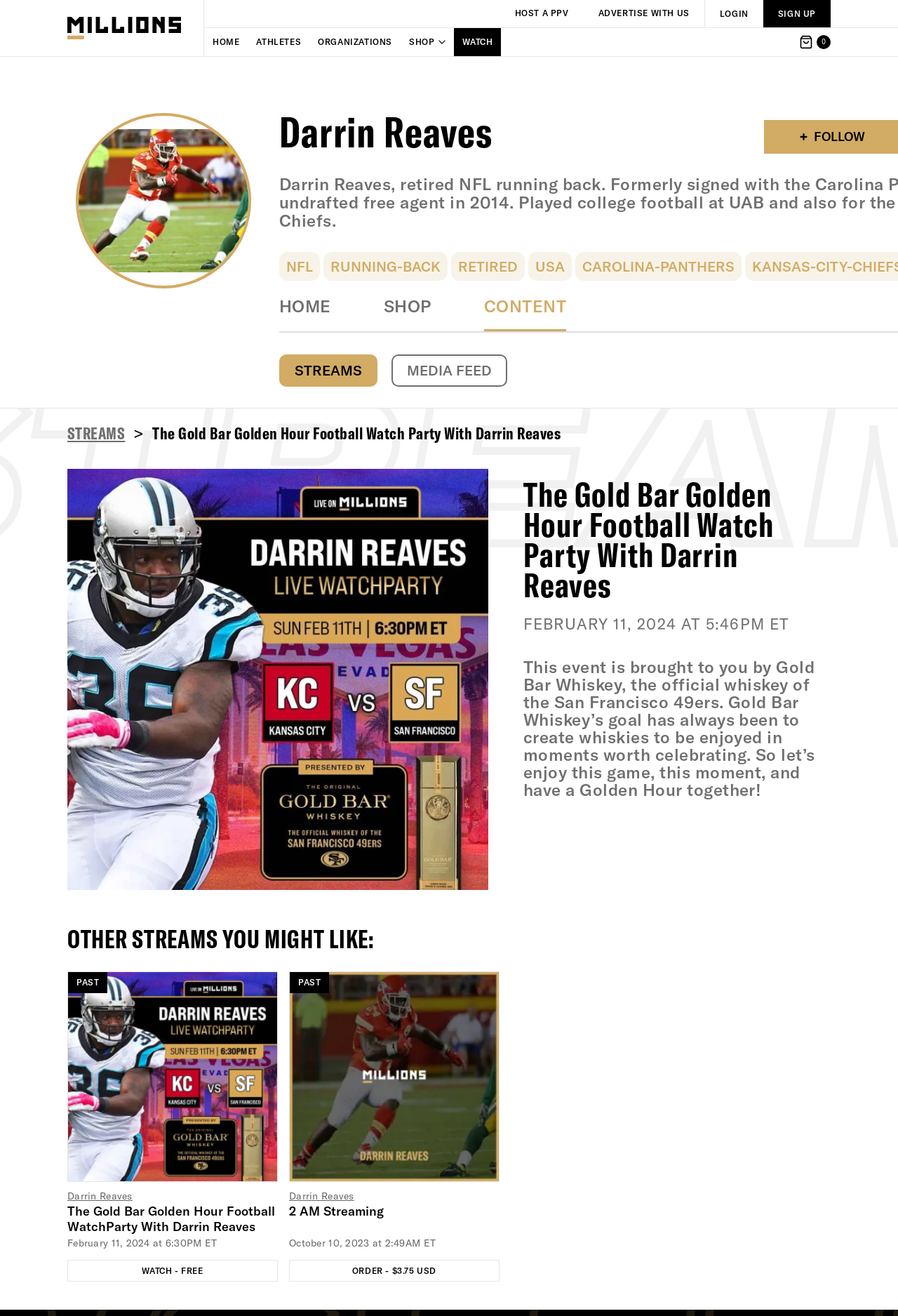Generate a thorough caption that explains the contents of the webpage.

This webpage appears to be an event page for a live stream event called "The Gold Bar Golden Hour Football Watch Party With Darrin Reaves" on MILLIONS.co. At the top left corner, there is a MILLIONS logo, and to its right, there are several navigation links, including "HOST A PPV", "ADVERTISE WITH US", "LOGIN", and "SIGN UP". Below these links, there is a horizontal menu with links to "HOME", "ATHLETES", "ORGANIZATIONS", "SHOP", and "WATCH".

The main content of the page is focused on the event, with a large image of Darrin Reaves, a former NFL running back, on the left side. To the right of the image, there is a paragraph of text describing Darrin Reaves, followed by a "FOLLOW" button. Below this, there are several links to related topics, including "NFL", "RUNNING-BACK", "RETIRED", "USA", and "CAROLINA-PANTHERS".

Further down the page, there is a section with links to other parts of the website, including "HOME", "SHOP", "CONTENT", "STREAMS", and "MEDIA FEED". Below this, there is a large heading announcing the event, followed by a subheading with the date and time of the event. There is also a paragraph of text describing the event, which is sponsored by Gold Bar Whiskey.

The page also features a section titled "OTHER STREAMS YOU MIGHT LIKE", which lists several other live stream events, including one with Darrin Reaves. Each event is represented by an image, a brief description, and buttons to watch or order the event.